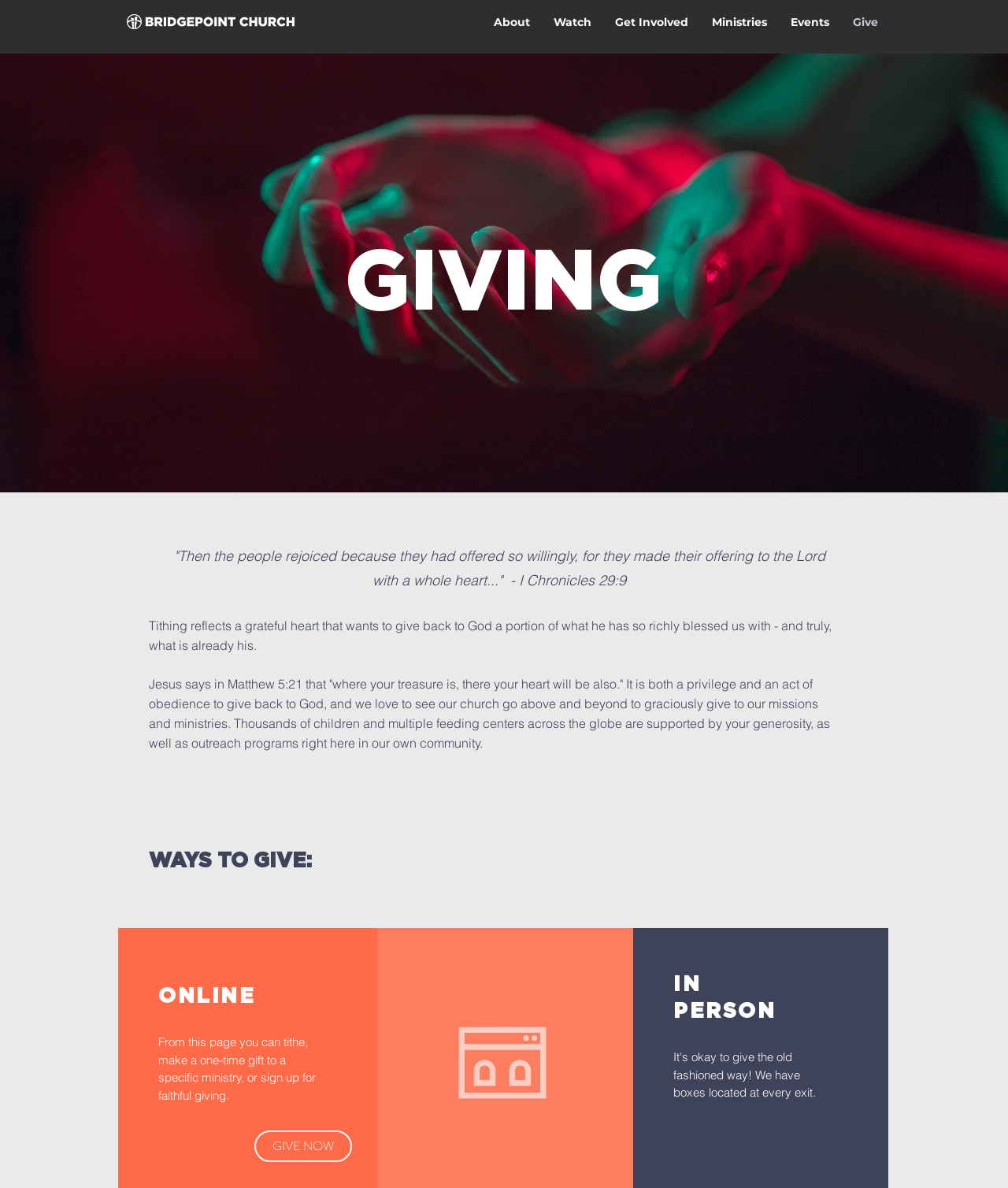Respond with a single word or phrase:
What is the purpose of tithing?

To give back to God